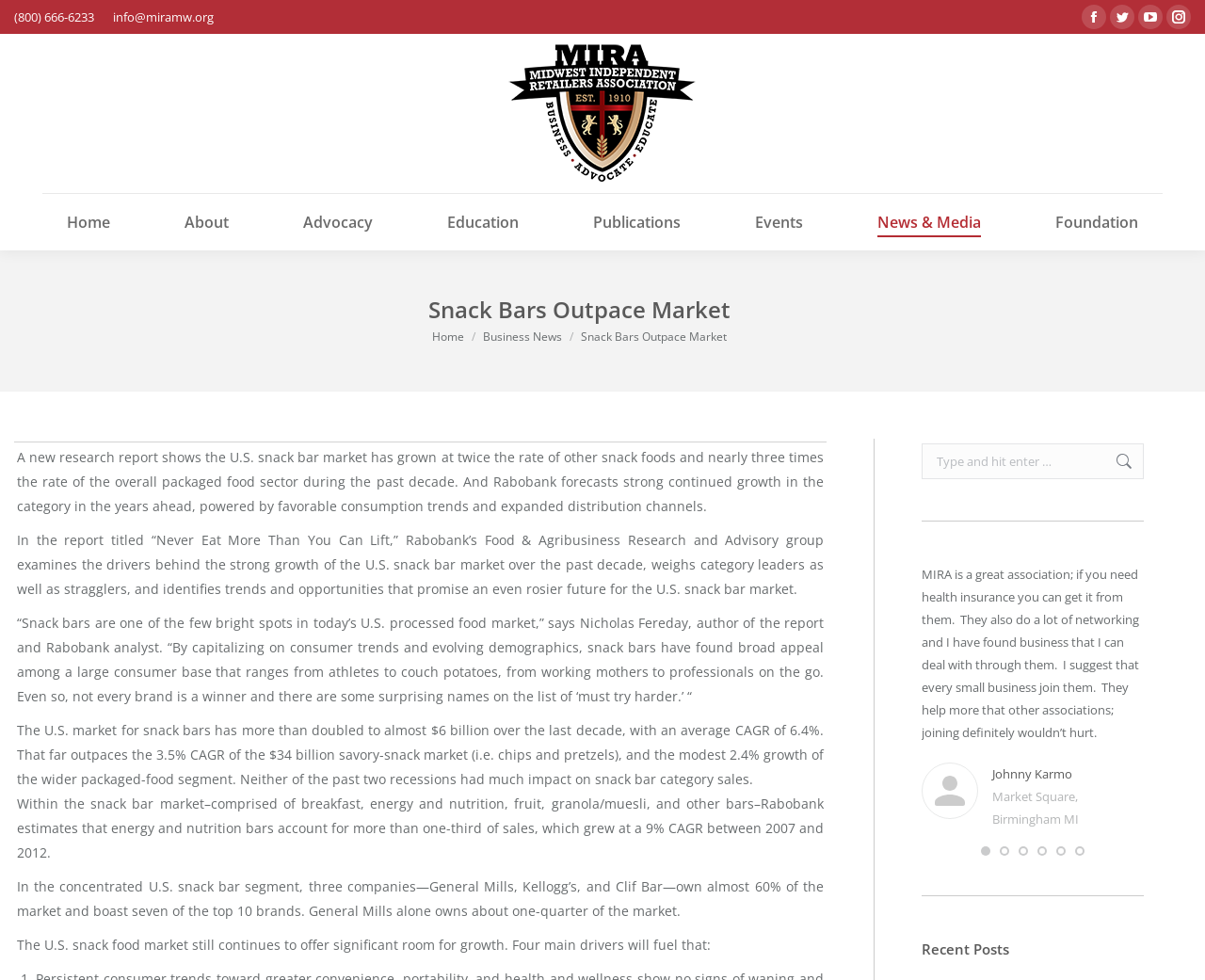What is the phone number on the top right corner?
Provide an in-depth and detailed answer to the question.

I found the phone number by looking at the top right corner of the webpage, where I saw a StaticText element with the text '(800) 666-6233'.